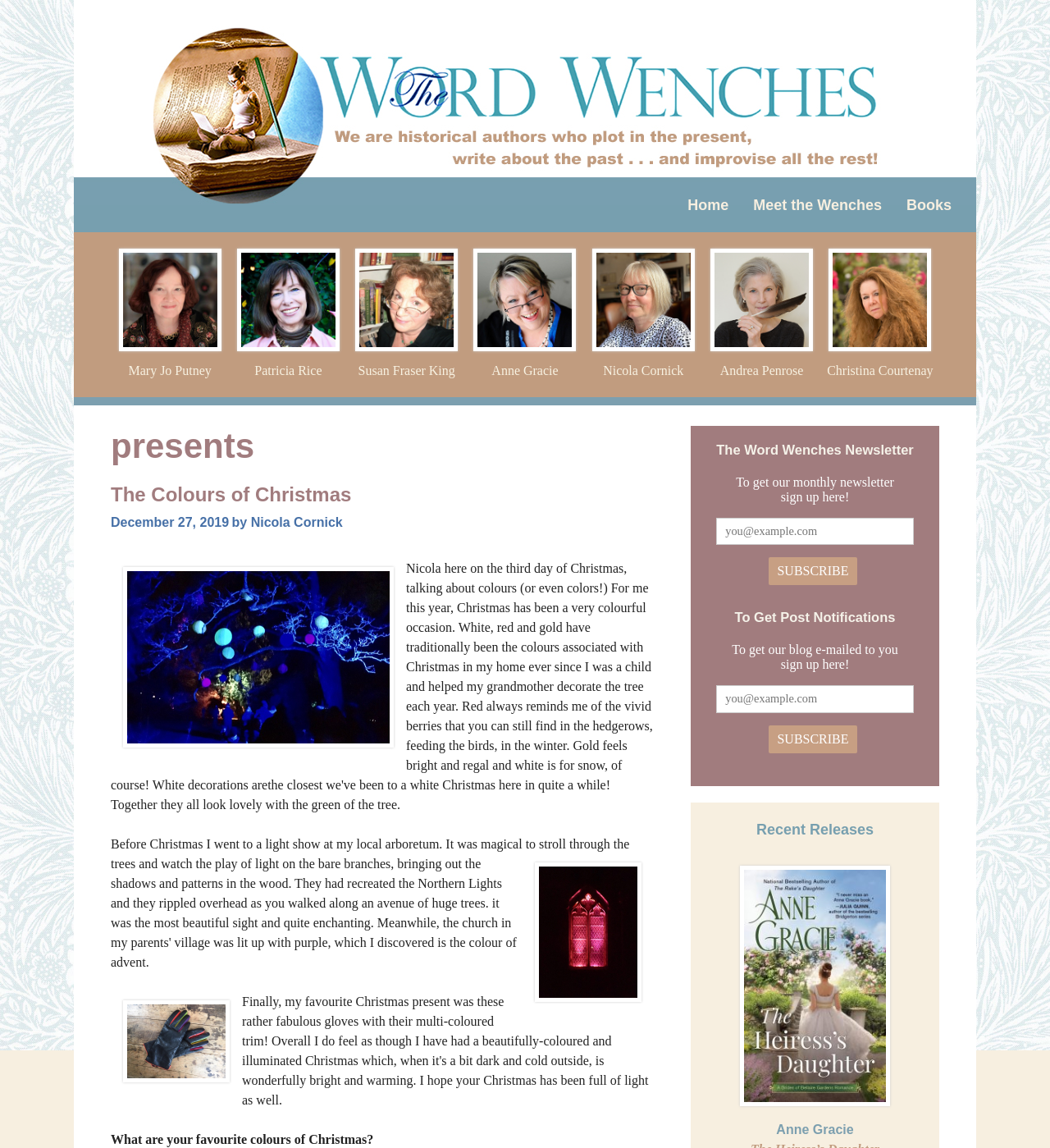What is the function of the 'Subscribe' button?
Please respond to the question with as much detail as possible.

The presence of the 'Subscribe' button next to the newsletter and blog subscription forms suggests that its function is to subscribe to either the newsletter or the blog.